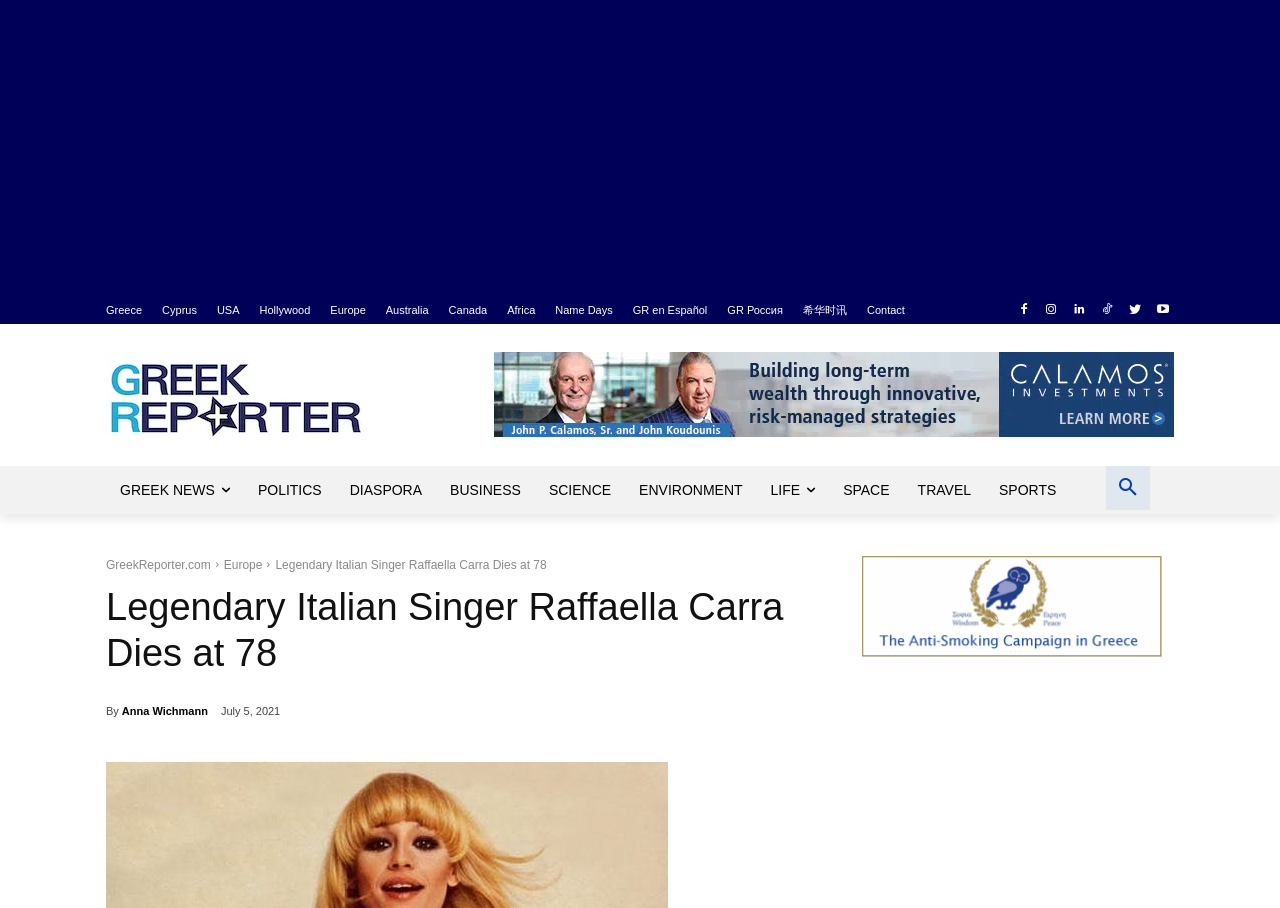Determine the bounding box coordinates of the clickable region to execute the instruction: "Search for something". The coordinates should be four float numbers between 0 and 1, denoted as [left, top, right, bottom].

[0.864, 0.513, 0.898, 0.562]